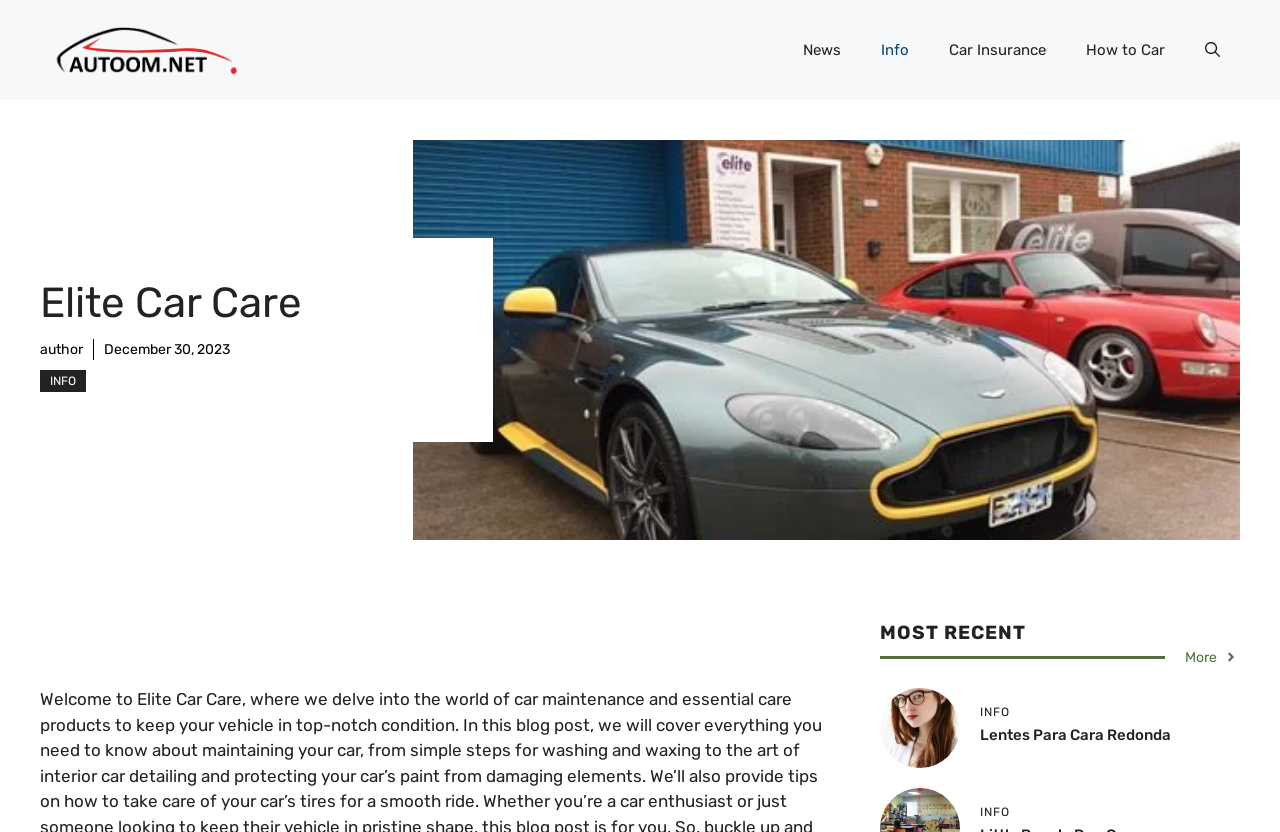Determine the bounding box coordinates of the clickable element to complete this instruction: "View 'Lentes Para Cara Redonda' details". Provide the coordinates in the format of four float numbers between 0 and 1, [left, top, right, bottom].

[0.688, 0.861, 0.75, 0.885]